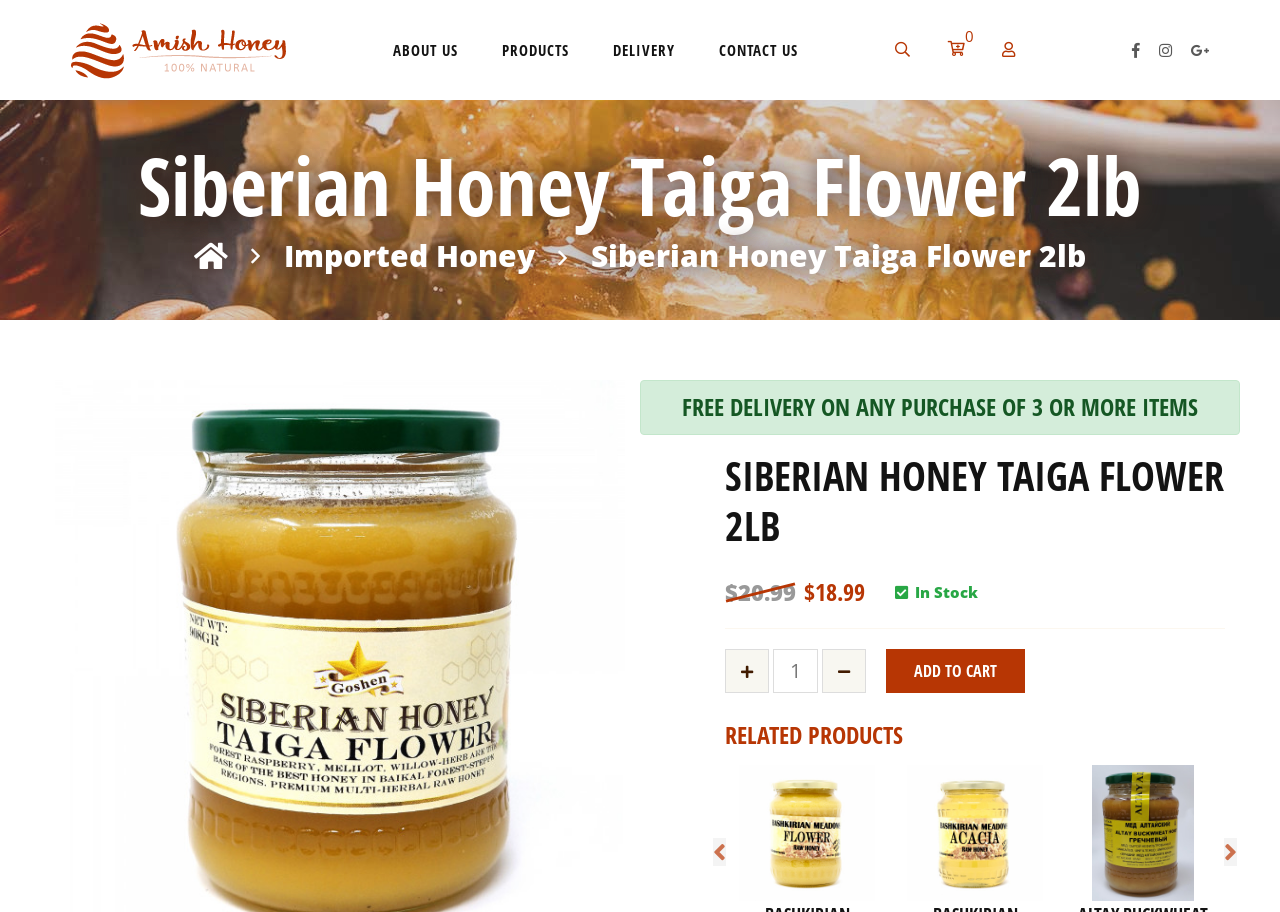Describe all the key features of the webpage in detail.

This webpage is about Siberian Honey Taiga Flower 2lb, a product sold at Amish Honey Store. At the top, there are several links to navigate to different sections of the website, including "Amish honey SHOP", "ABOUT US", "PRODUCTS", "DELIVERY", and "CONTACT US". On the right side of the top section, there are buttons for logging in or registering, as well as social media links.

Below the top section, there is a large heading that displays the product name, "Siberian Honey Taiga Flower 2lb". Next to it, there is a link to "Imported Honey" and a static text that repeats the product name. 

Further down, there is a section that highlights a promotion, "FREE DELIVERY ON ANY PURCHASE OF 3 OR MORE ITEMS". Below this section, there is a product description with a heading "SIBERIAN HONEY TAIGA FLOWER 2LB", followed by the product price, "$20.99", and a static text that indicates the product is "In Stock". 

To the right of the product description, there are buttons to adjust the quantity of the product and an "ADD TO CART" button. Below this section, there is a heading "RELATED PRODUCTS" that lists several related products, each with a link and an image. These products include Altay Flower Honey 2lb, Altay Linden Honey 2lb, Altay Meadow Honey 2lb, Bashkirian Flower Honey 2lb, Bashkirian Meadows Acacia Raw Honey 2lb, and Altay Buckwheat Honey 2lb. 

At the bottom of the page, there are two buttons that allow users to navigate to the previous or next page of products.